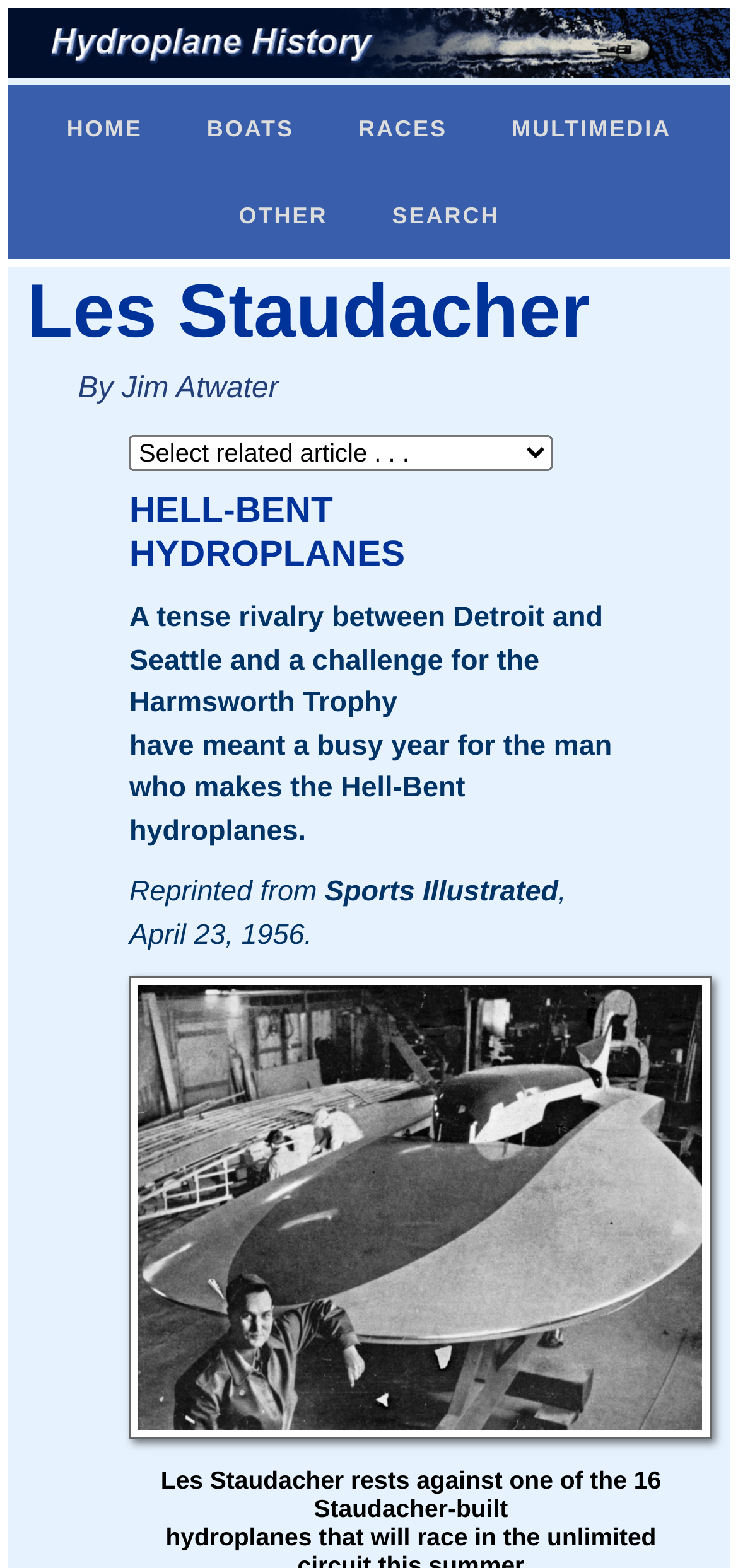How many hydroplanes did Les Staudacher build?
Answer with a single word or phrase, using the screenshot for reference.

16